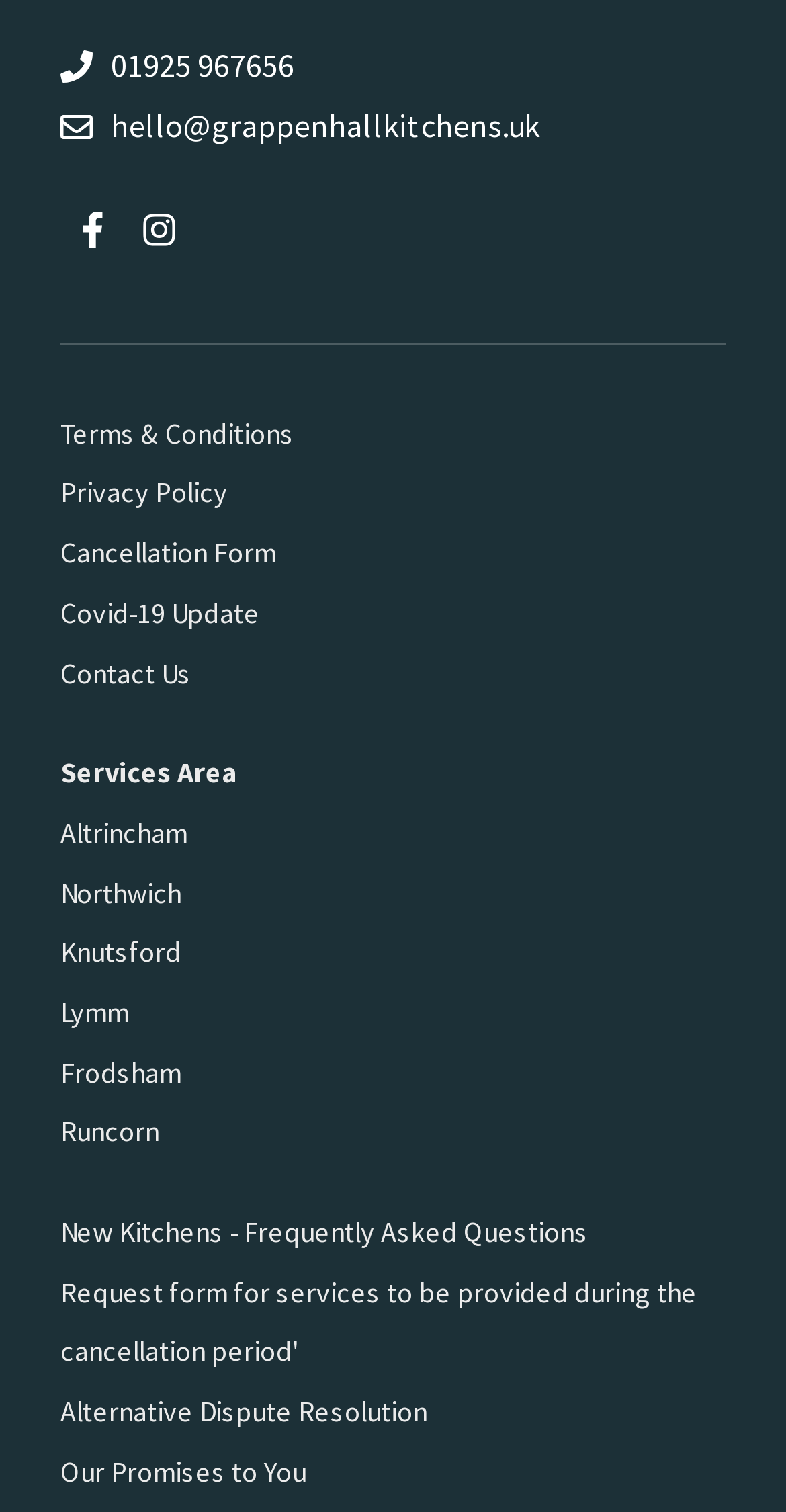How many social media links are there?
Based on the screenshot, provide a one-word or short-phrase response.

2